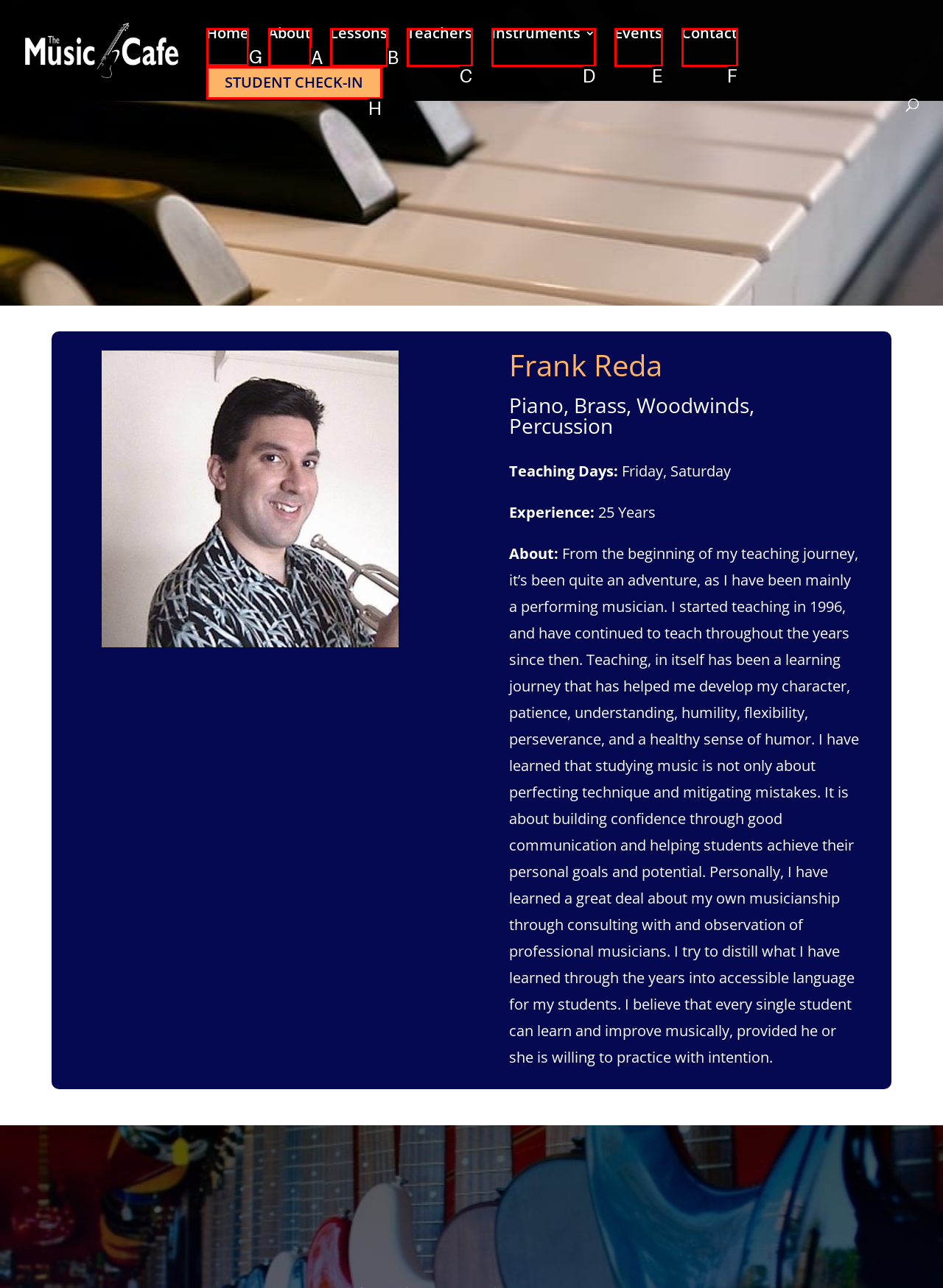Determine the letter of the UI element that will complete the task: Click the Home link
Reply with the corresponding letter.

G